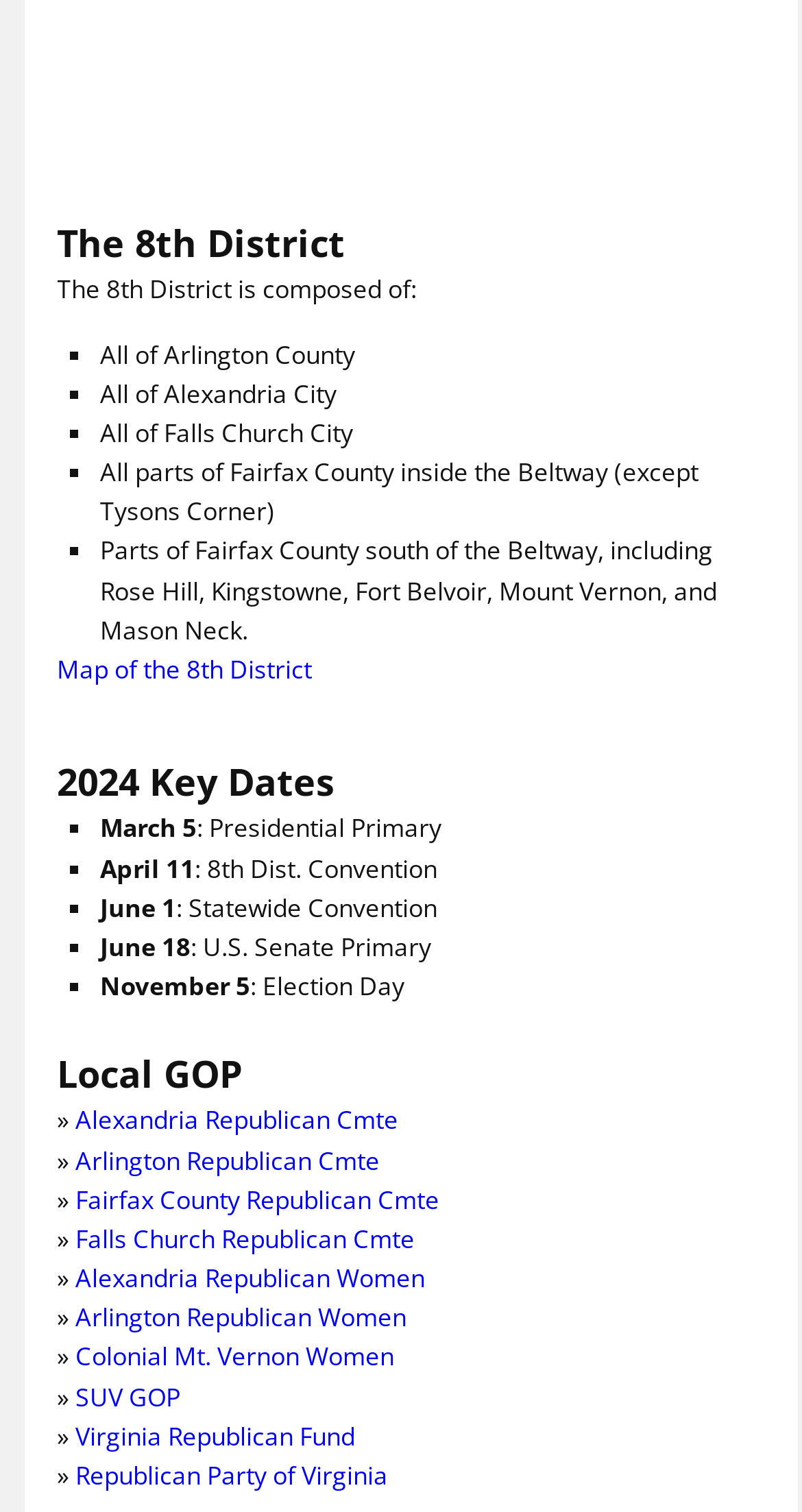What is the 8th District composed of? Refer to the image and provide a one-word or short phrase answer.

Arlington County, Alexandria City, etc.